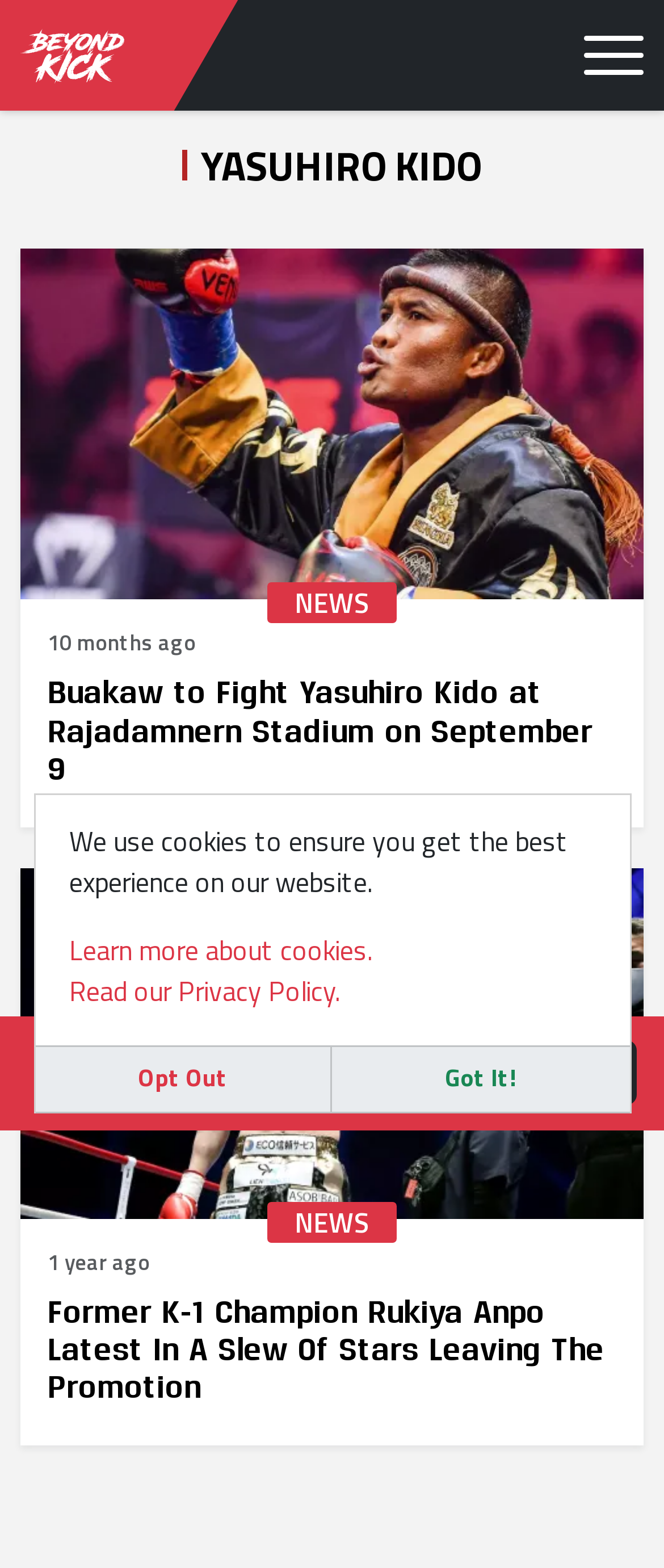Identify the coordinates of the bounding box for the element that must be clicked to accomplish the instruction: "Subscribe to the newsletter".

[0.69, 0.664, 0.959, 0.705]